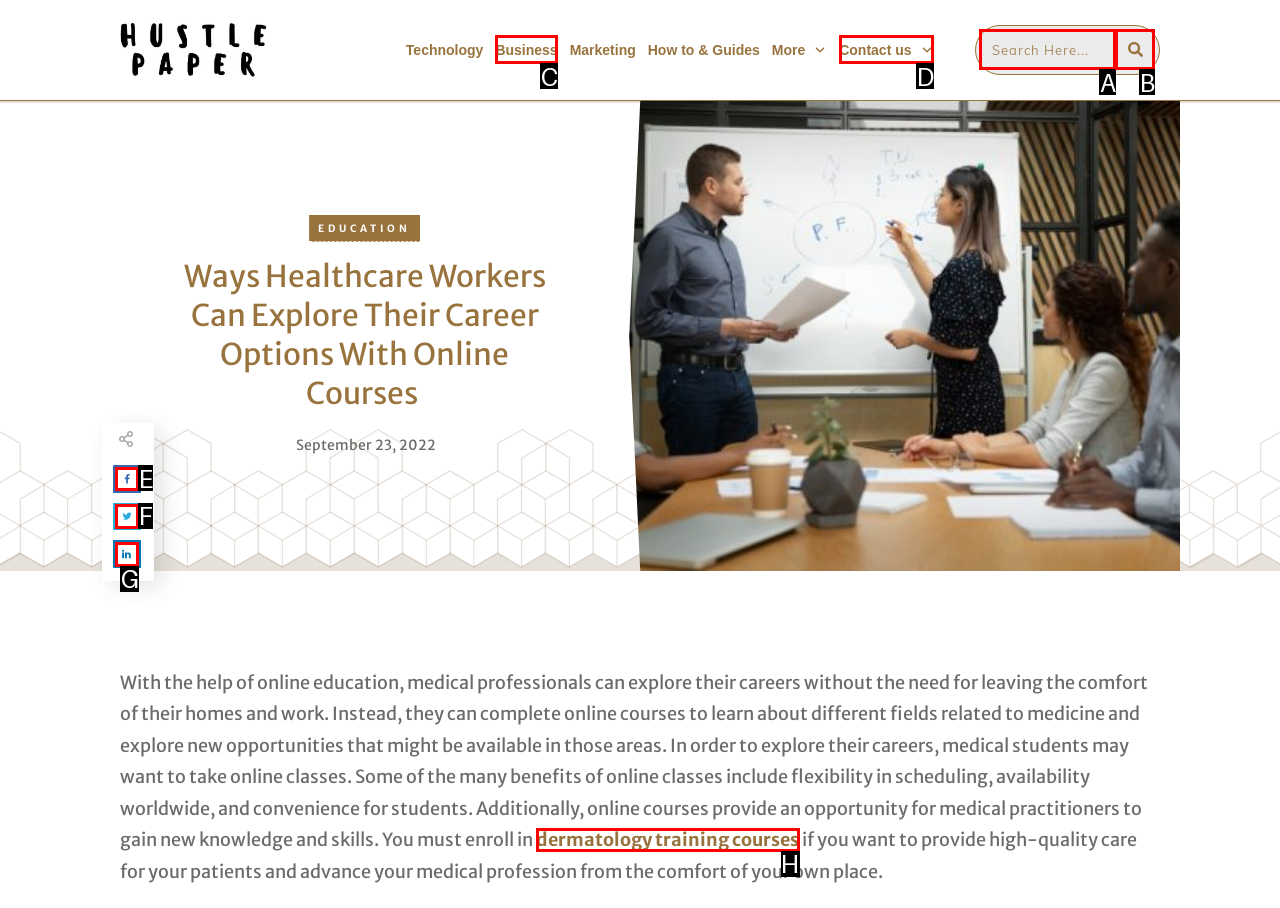Match the description: dermatology training courses to the appropriate HTML element. Respond with the letter of your selected option.

H